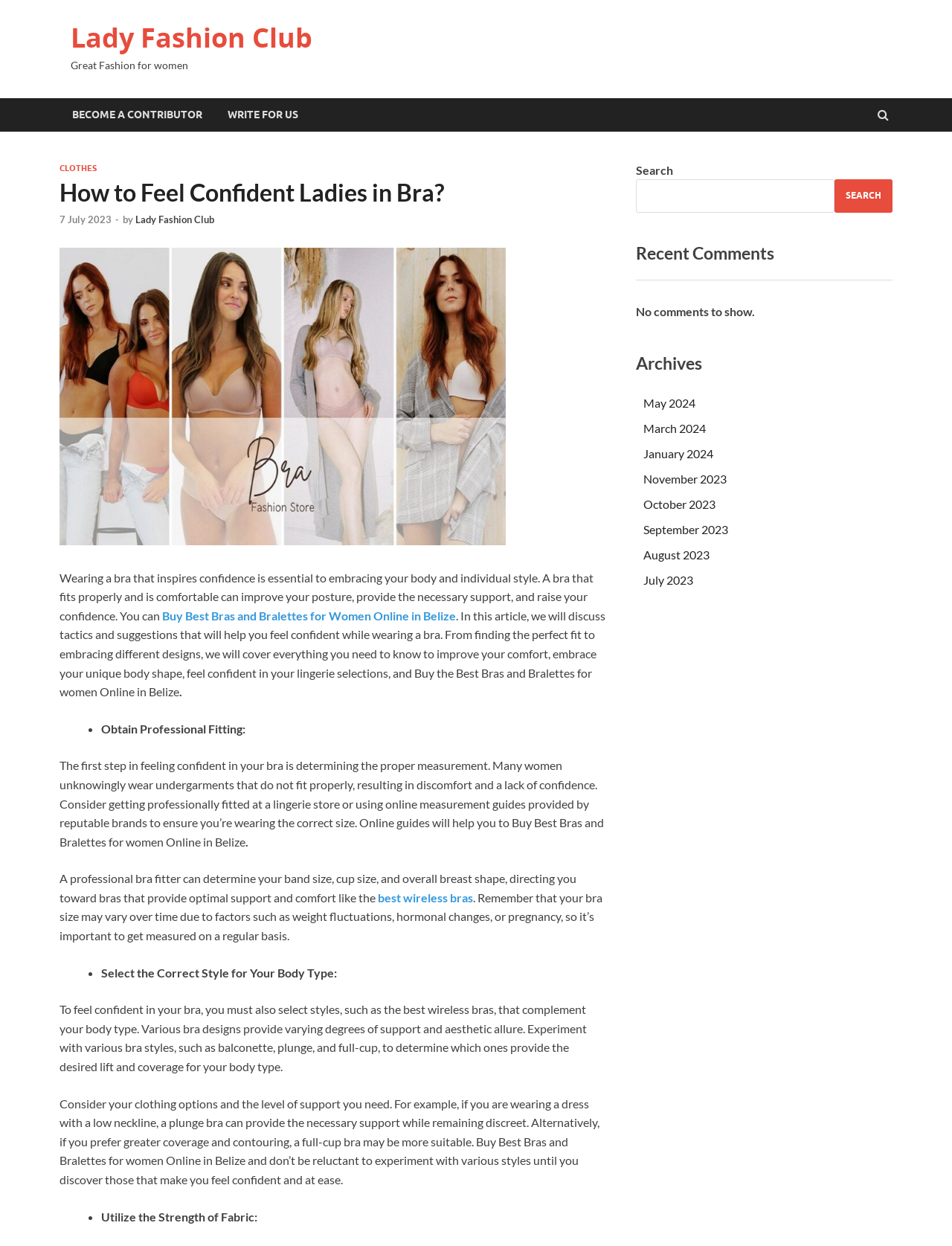Please locate the bounding box coordinates of the element's region that needs to be clicked to follow the instruction: "Click on the 'Lady Fashion Club' link". The bounding box coordinates should be provided as four float numbers between 0 and 1, i.e., [left, top, right, bottom].

[0.074, 0.016, 0.328, 0.045]